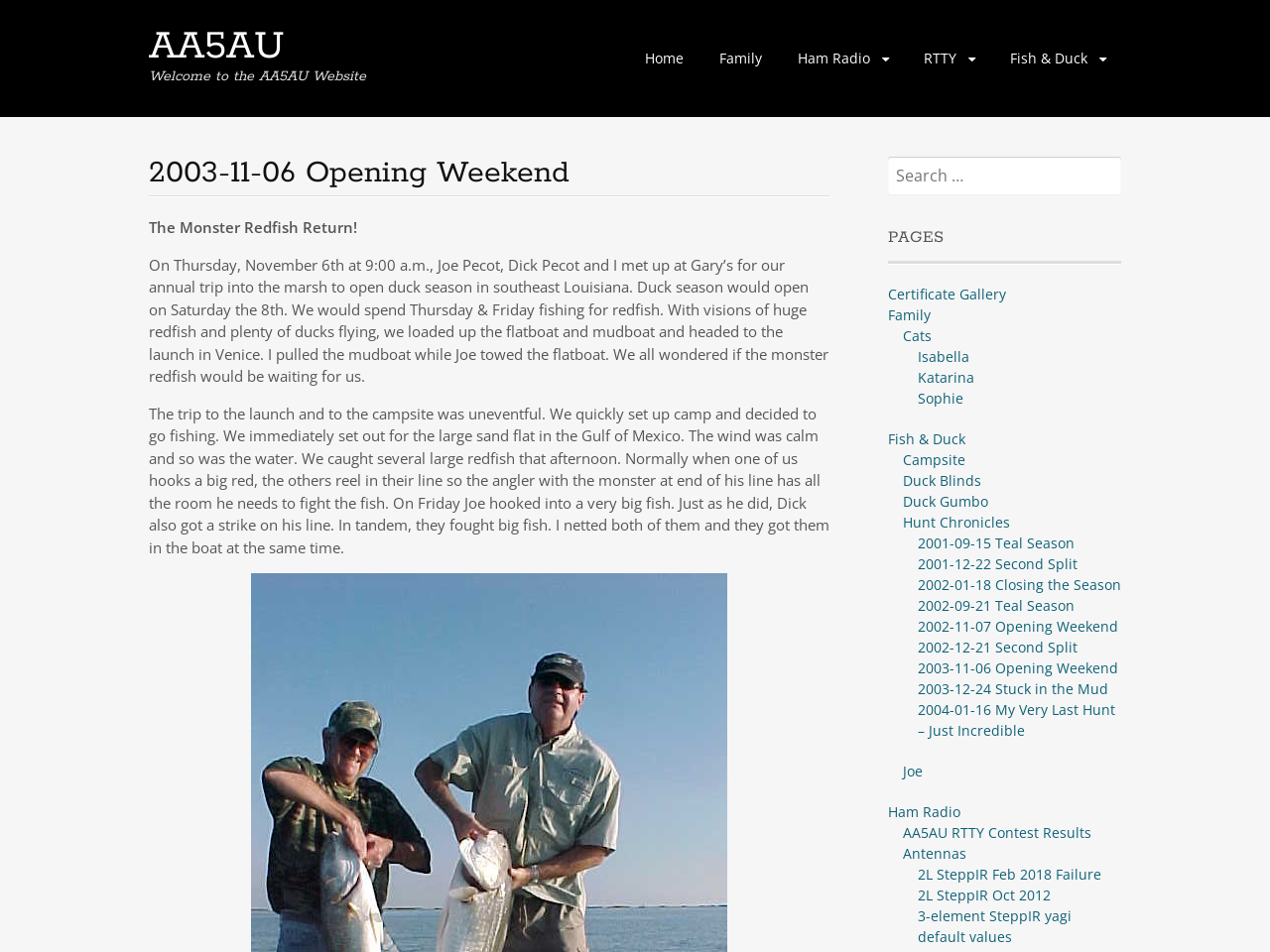Locate the bounding box coordinates for the element described below: "2001-12-22 Second Split". The coordinates must be four float values between 0 and 1, formatted as [left, top, right, bottom].

[0.723, 0.582, 0.848, 0.602]